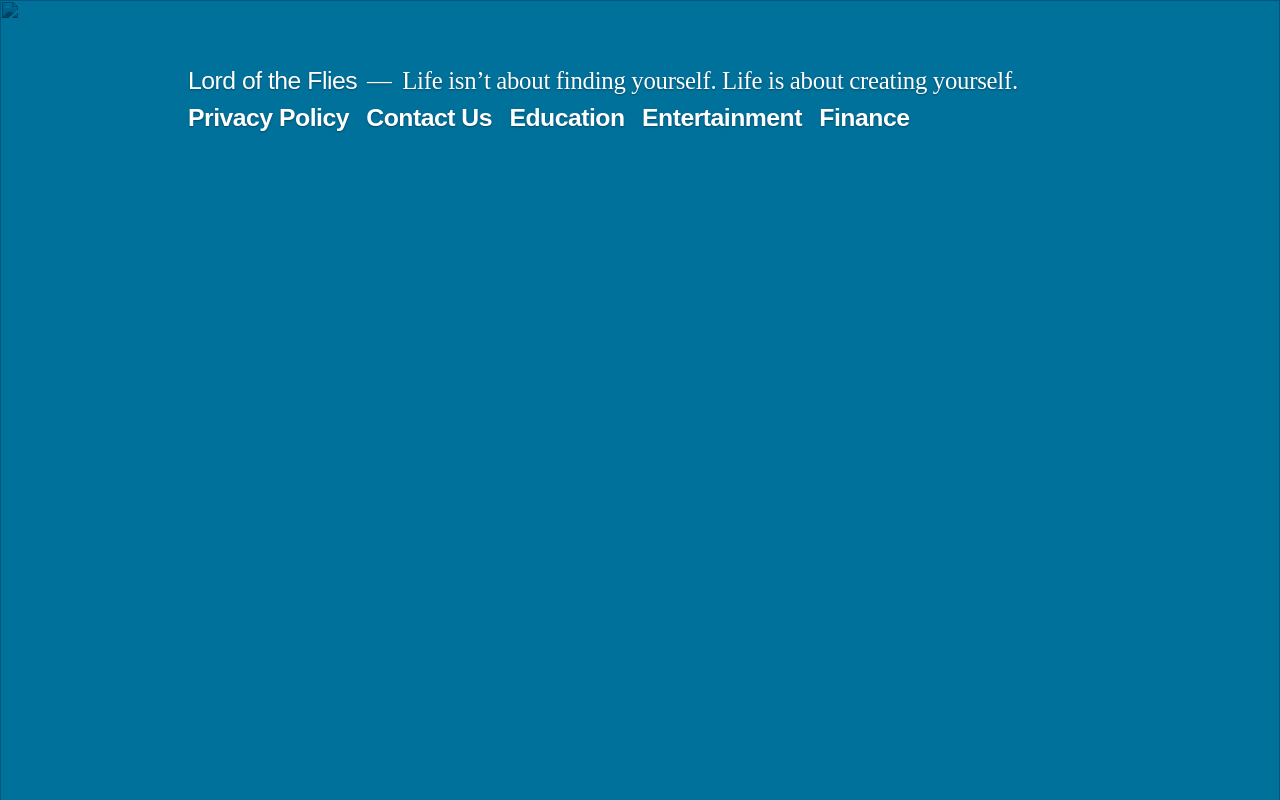What is the last link in the top menu?
Please give a detailed and elaborate answer to the question based on the image.

I looked at the navigation element 'Top Menu' with the bounding box coordinates [0.147, 0.129, 0.853, 0.168] and found the last link element with the text 'Finance' and bounding box coordinates [0.64, 0.131, 0.71, 0.164].